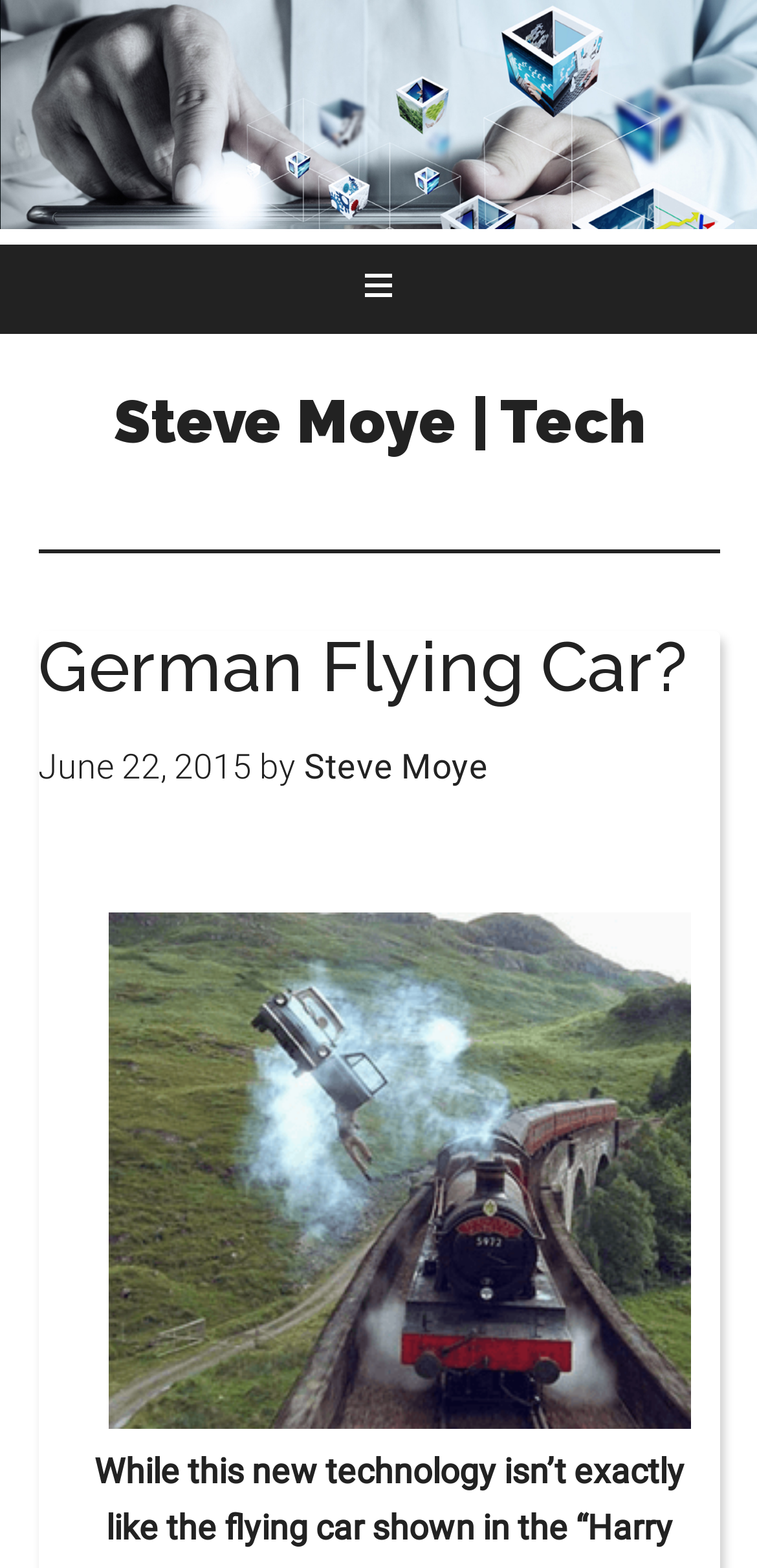Give a succinct answer to this question in a single word or phrase: 
Who is the author of the article?

Steve Moye